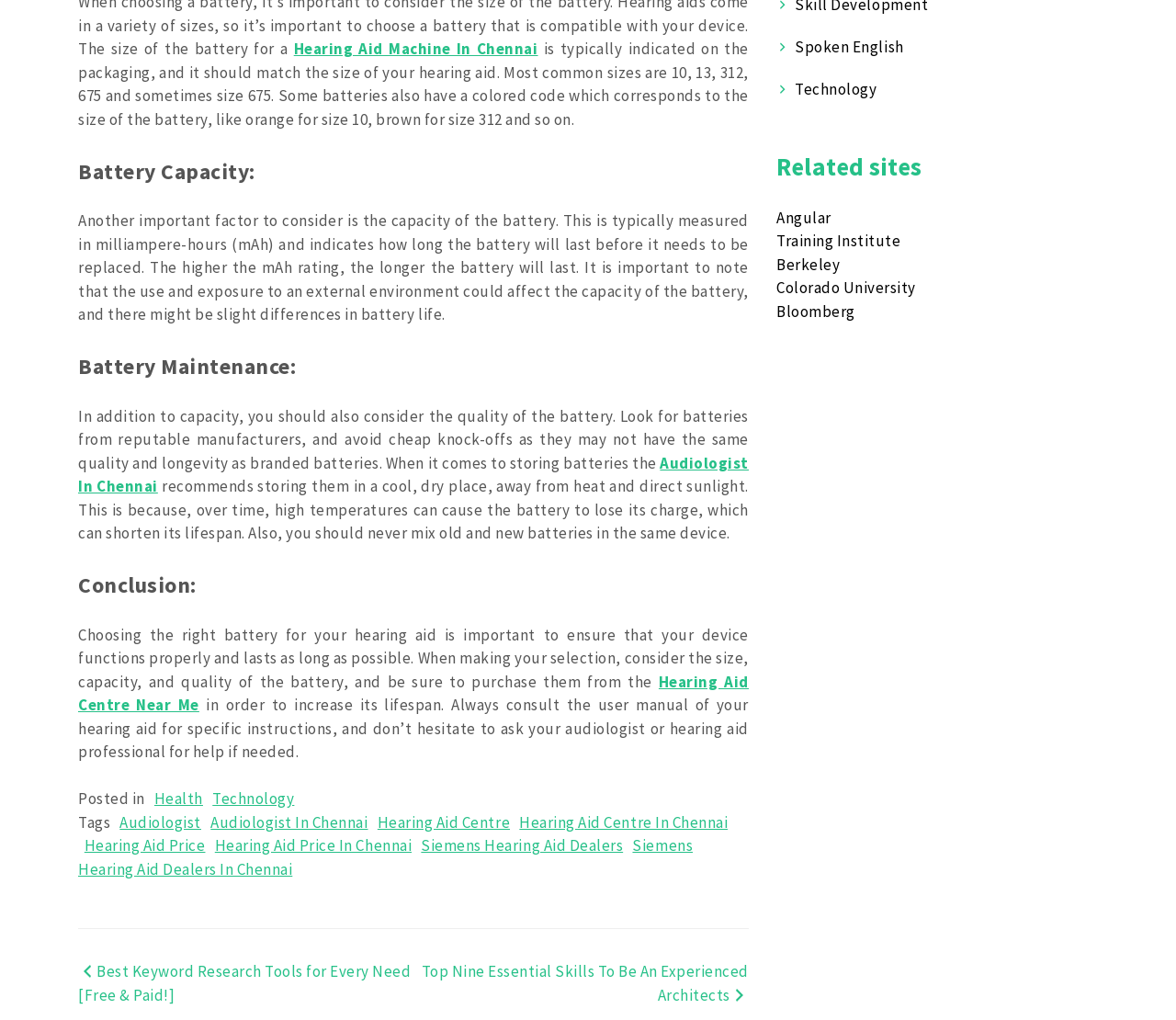How many links are there in the footer section?
Give a one-word or short phrase answer based on the image.

8